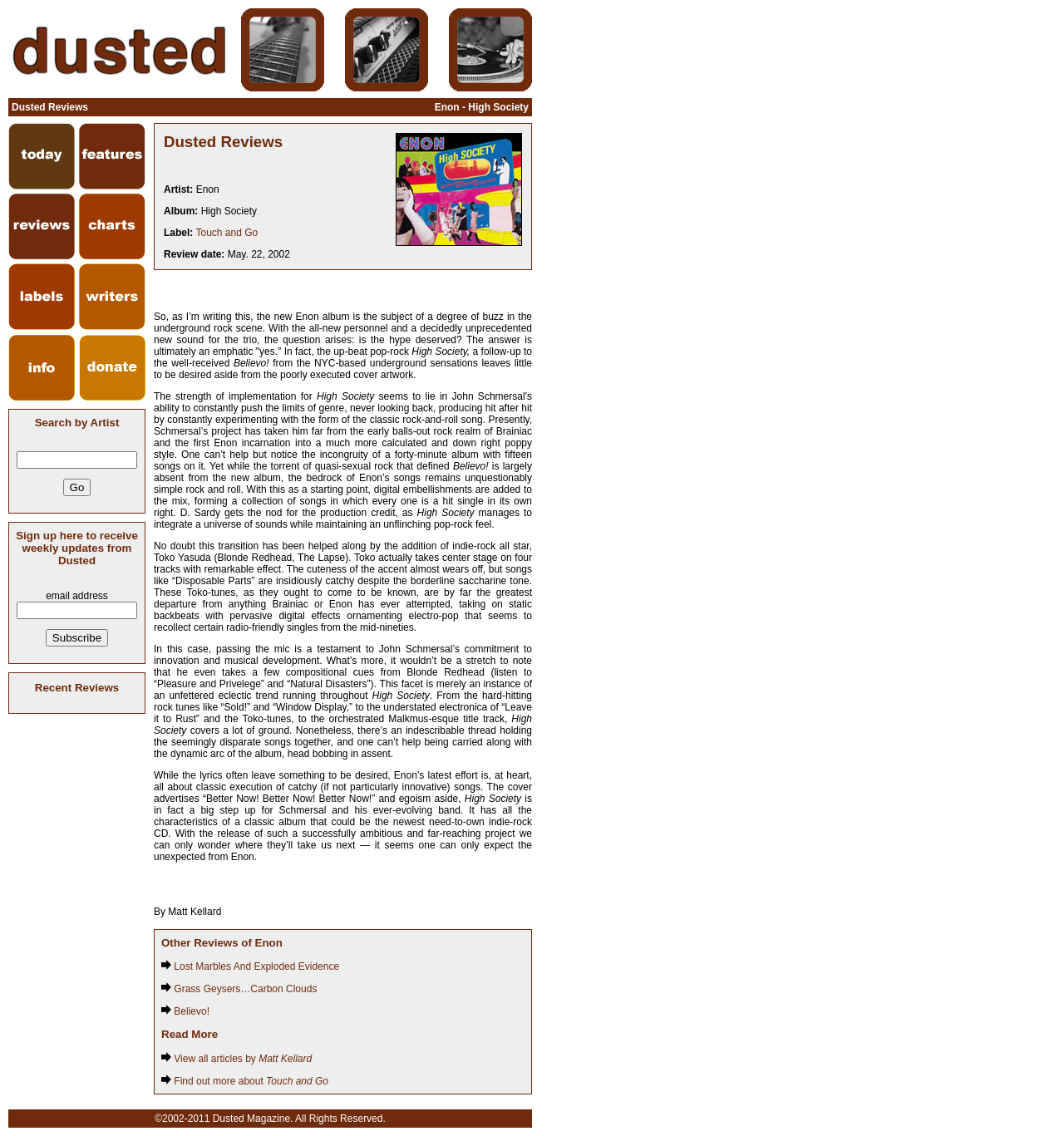How can users receive weekly updates from Dusted?
Respond to the question with a single word or phrase according to the image.

By signing up with their email address